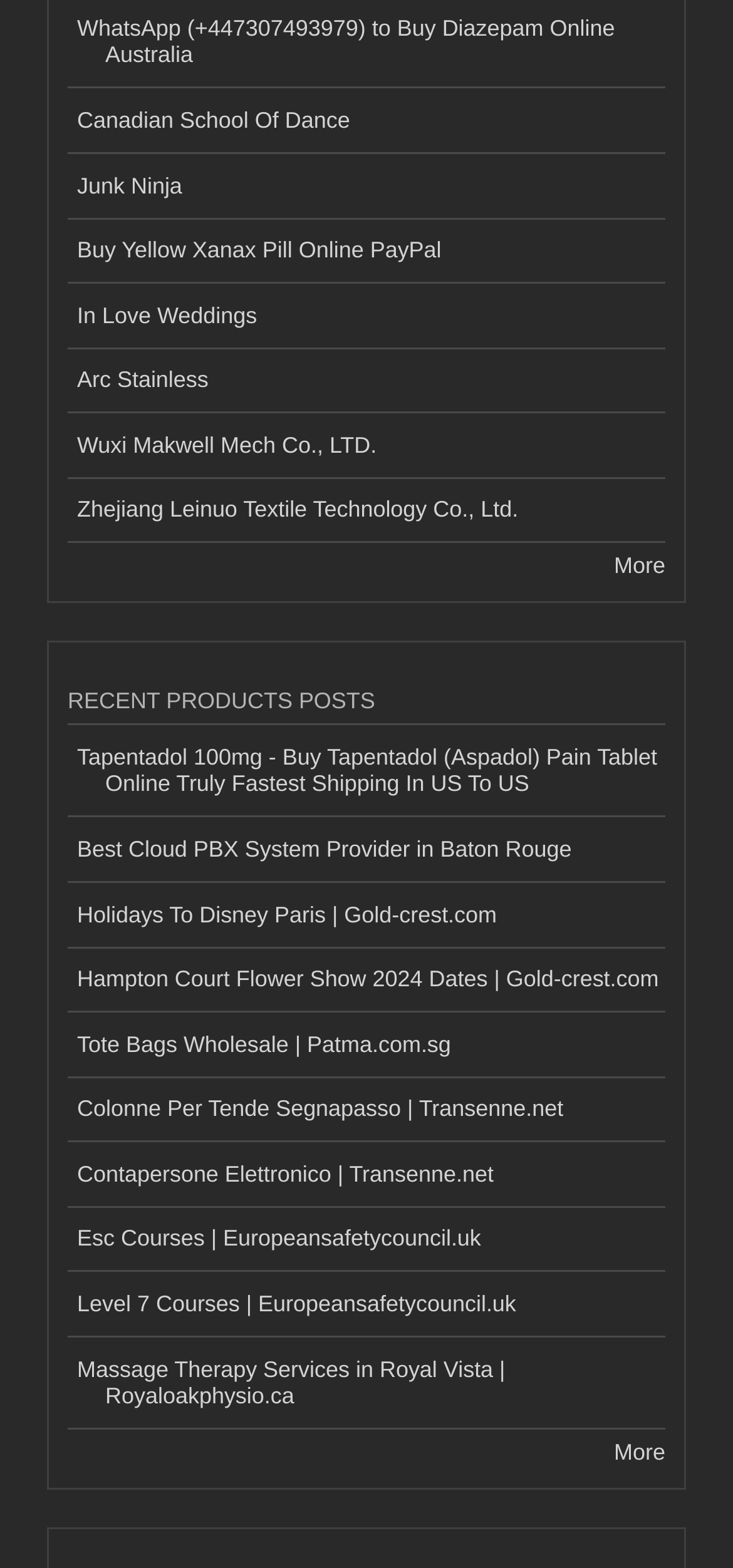Using the provided description Level 7 Courses | Europeansafetycouncil.uk, find the bounding box coordinates for the UI element. Provide the coordinates in (top-left x, top-left y, bottom-right x, bottom-right y) format, ensuring all values are between 0 and 1.

[0.092, 0.812, 0.908, 0.853]